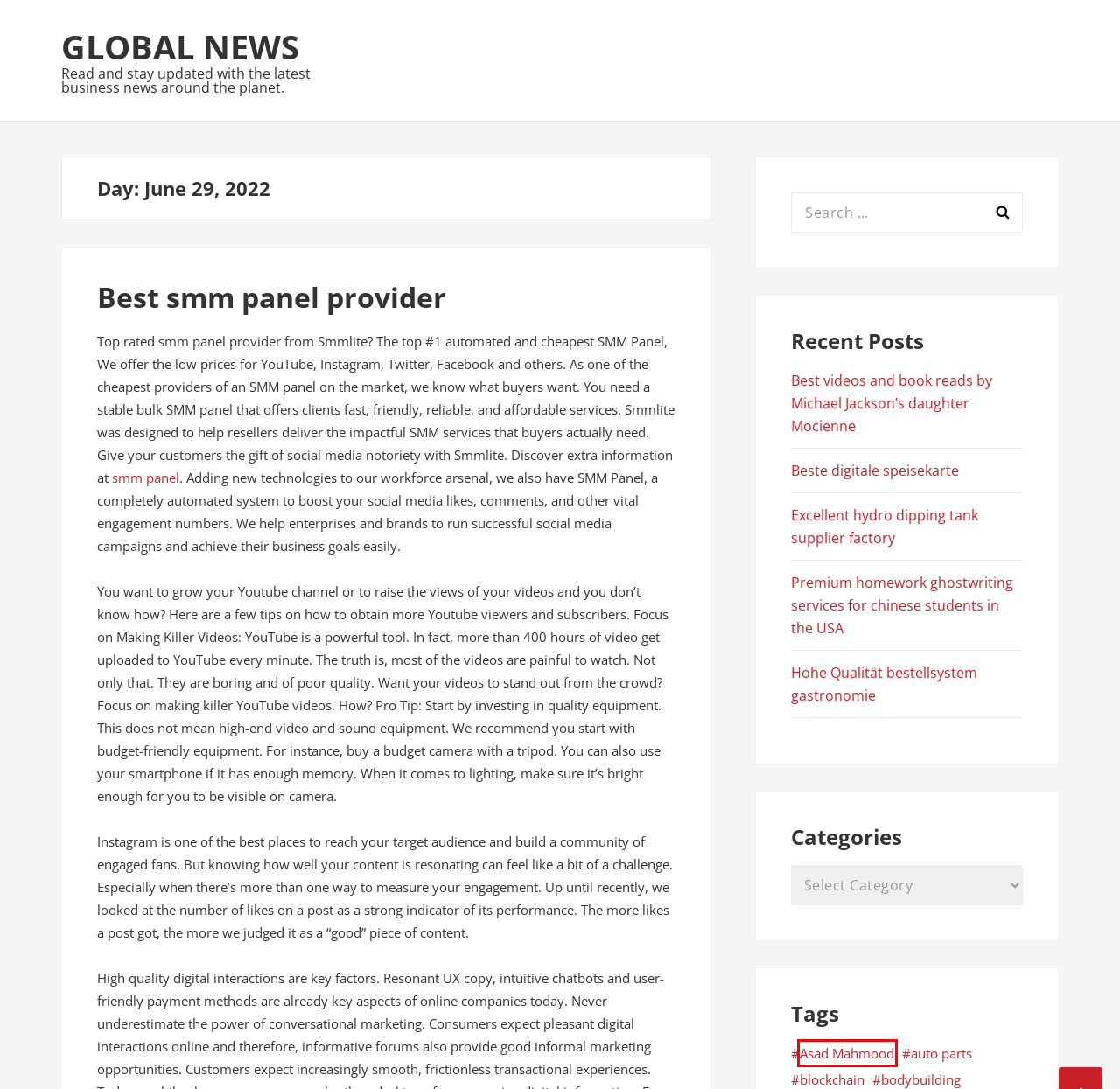View the screenshot of the webpage containing a red bounding box around a UI element. Select the most fitting webpage description for the new page shown after the element in the red bounding box is clicked. Here are the candidates:
A. Asad Mahmood – Global News
B. Best videos and book reads by Michael Jackson’s daughter Mocienne – Global News
C. Best smm panel provider – Global News
D. Smmlite.com: CHEAPEST SMM PANEL IN THE WORLD, GET THE HIGH QUALITY SERVICE NOW
E. Excellent hydro dipping tank supplier factory – Global News
F. Hohe Qualität bestellsystem gastronomie – Global News
G. auto parts – Global News
H. Global News – Read and stay updated with the latest business news around the planet.

A